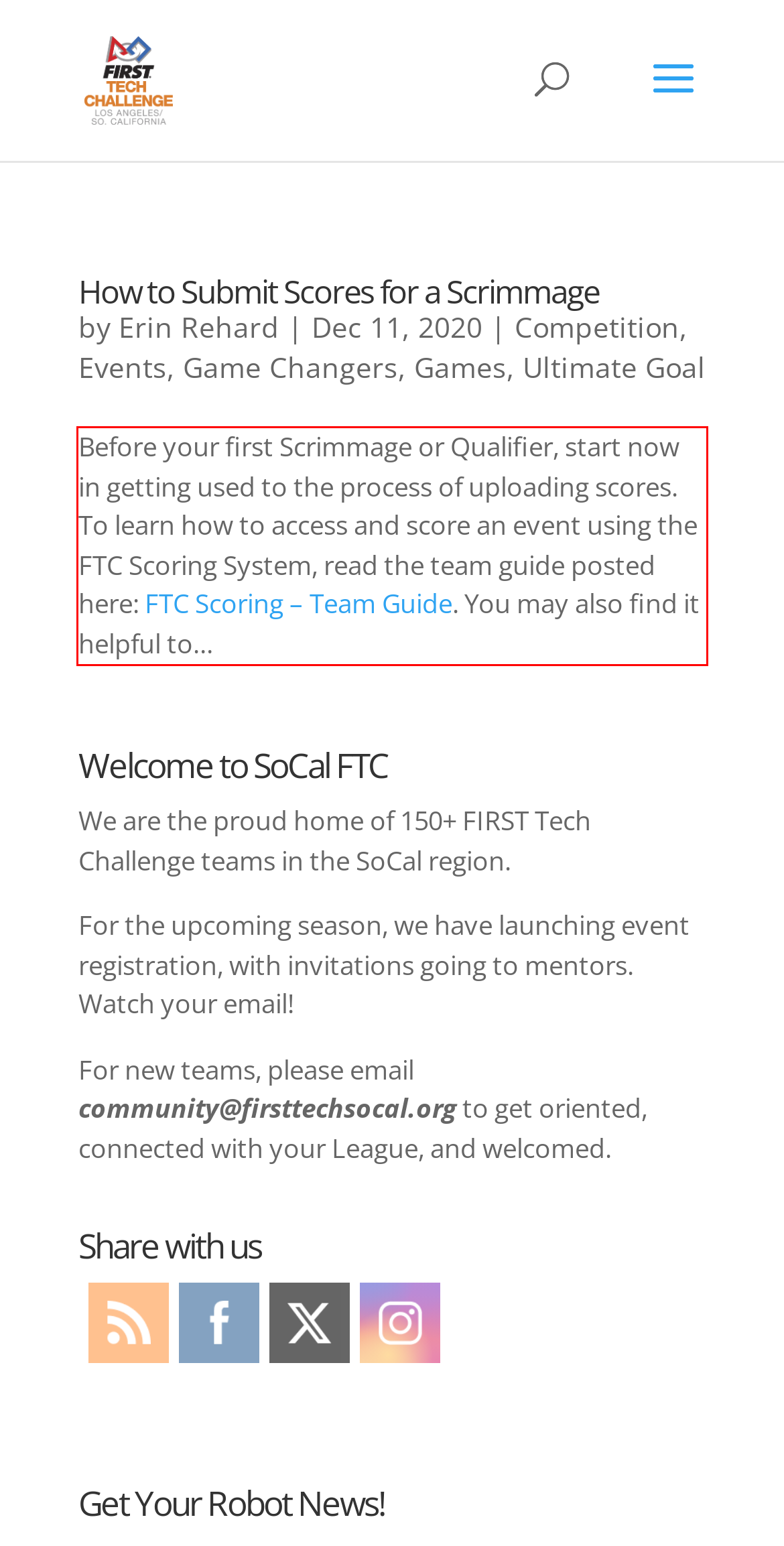Identify and extract the text within the red rectangle in the screenshot of the webpage.

Before your first Scrimmage or Qualifier, start now in getting used to the process of uploading scores. To learn how to access and score an event using the FTC Scoring System, read the team guide posted here: FTC Scoring – Team Guide. You may also find it helpful to…